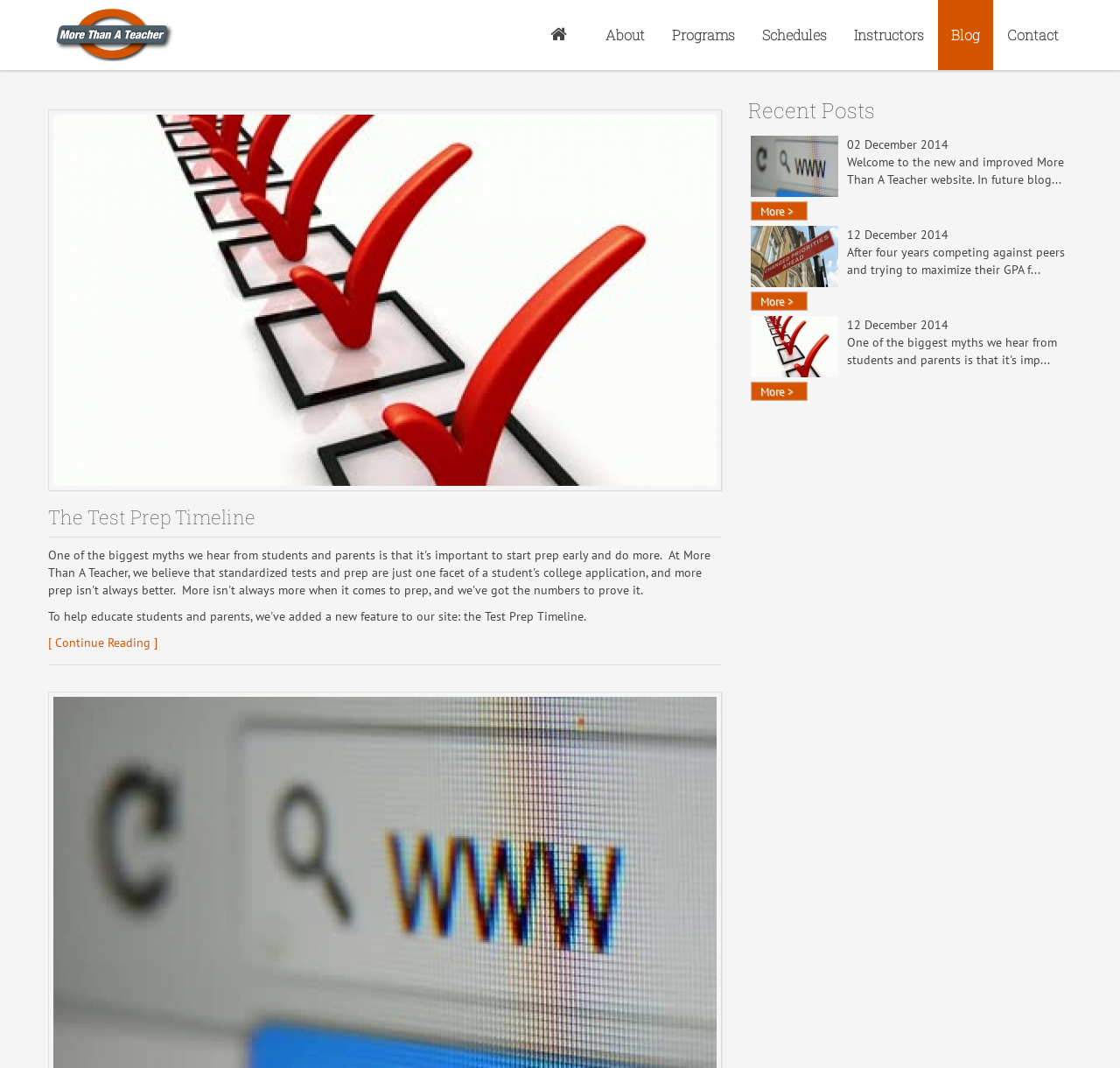Please identify the bounding box coordinates of the area that needs to be clicked to fulfill the following instruction: "Read the blog post titled The Test Prep Timeline."

[0.043, 0.273, 0.645, 0.287]